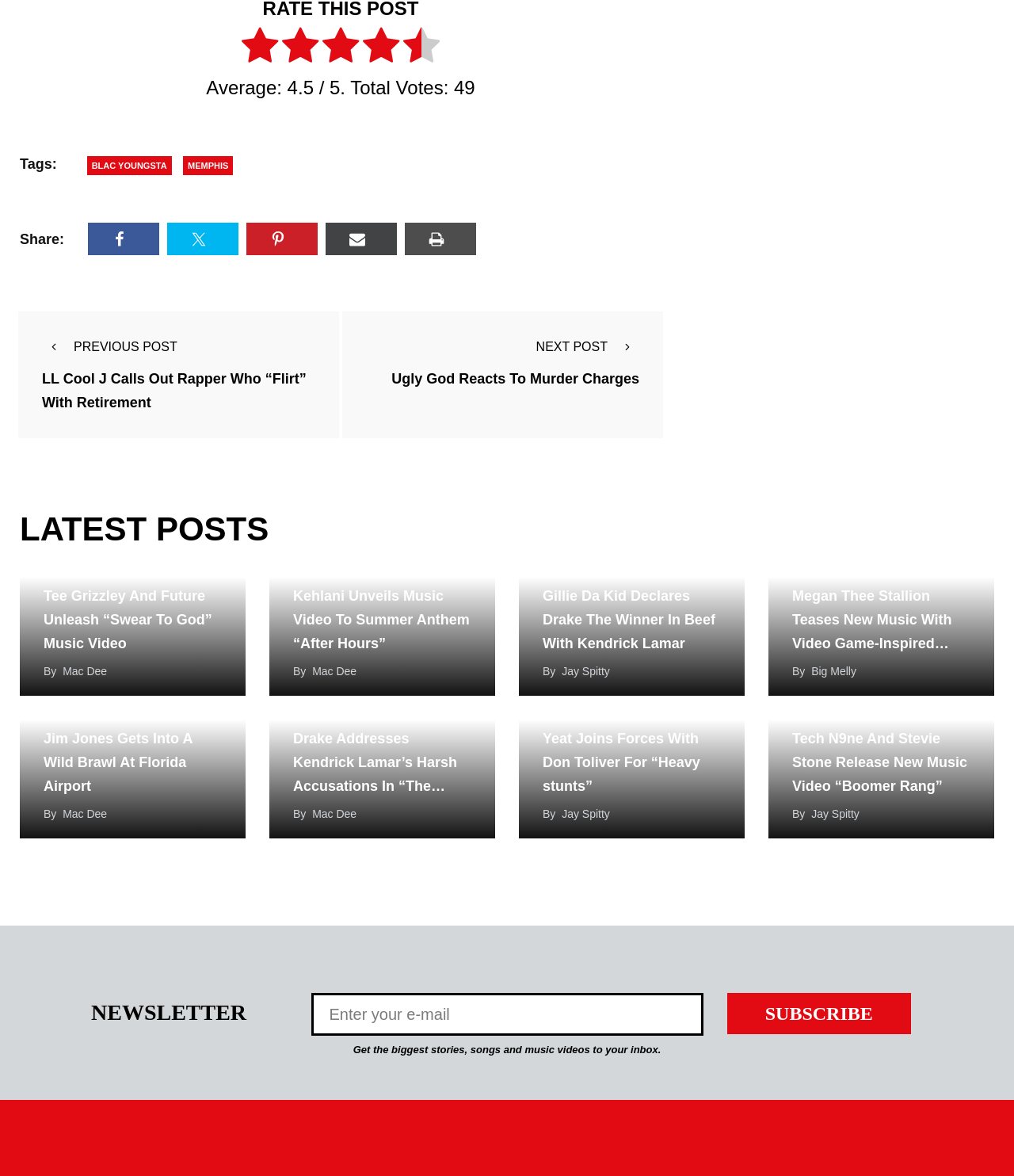Please find the bounding box coordinates of the element that you should click to achieve the following instruction: "login to the system". The coordinates should be presented as four float numbers between 0 and 1: [left, top, right, bottom].

None